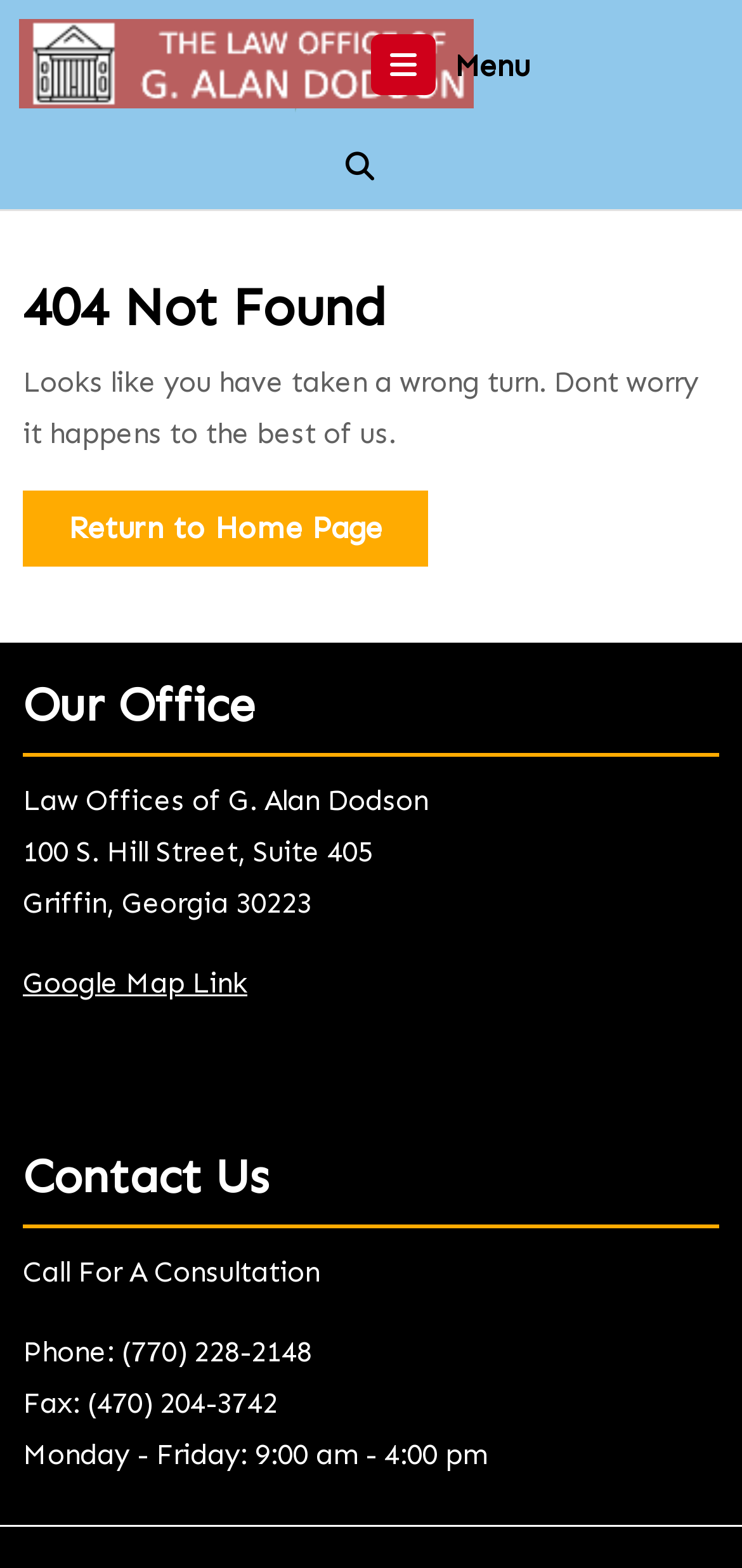What is the name of the law office?
Can you provide an in-depth and detailed response to the question?

The name of the law office is mentioned in a static text element on the page, which is located in the 'Our Office' section.